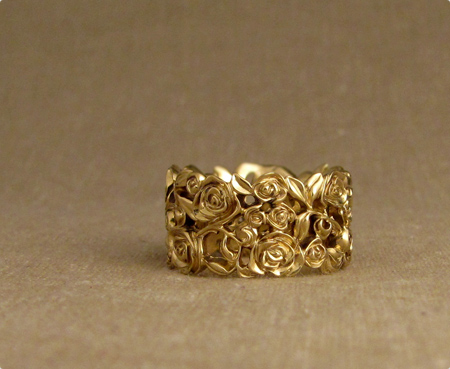Refer to the screenshot and give an in-depth answer to this question: What is the design motif of the ring?

The caption describes the ring as having a floral motif, which means the design features flowers or elements inspired by flowers, in this case, roses.